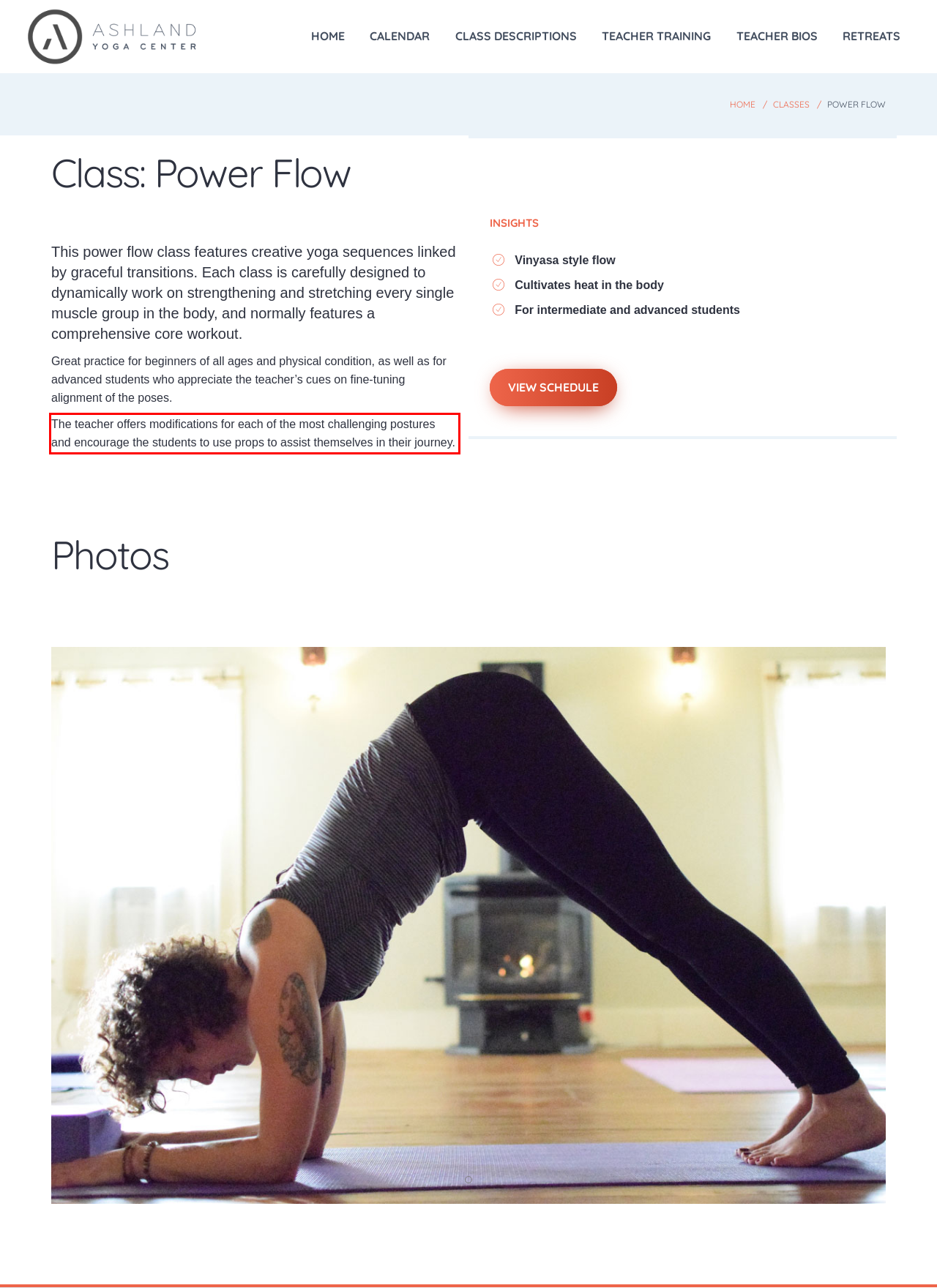You have a screenshot of a webpage with a UI element highlighted by a red bounding box. Use OCR to obtain the text within this highlighted area.

The teacher offers modifications for each of the most challenging postures and encourage the students to use props to assist themselves in their journey.